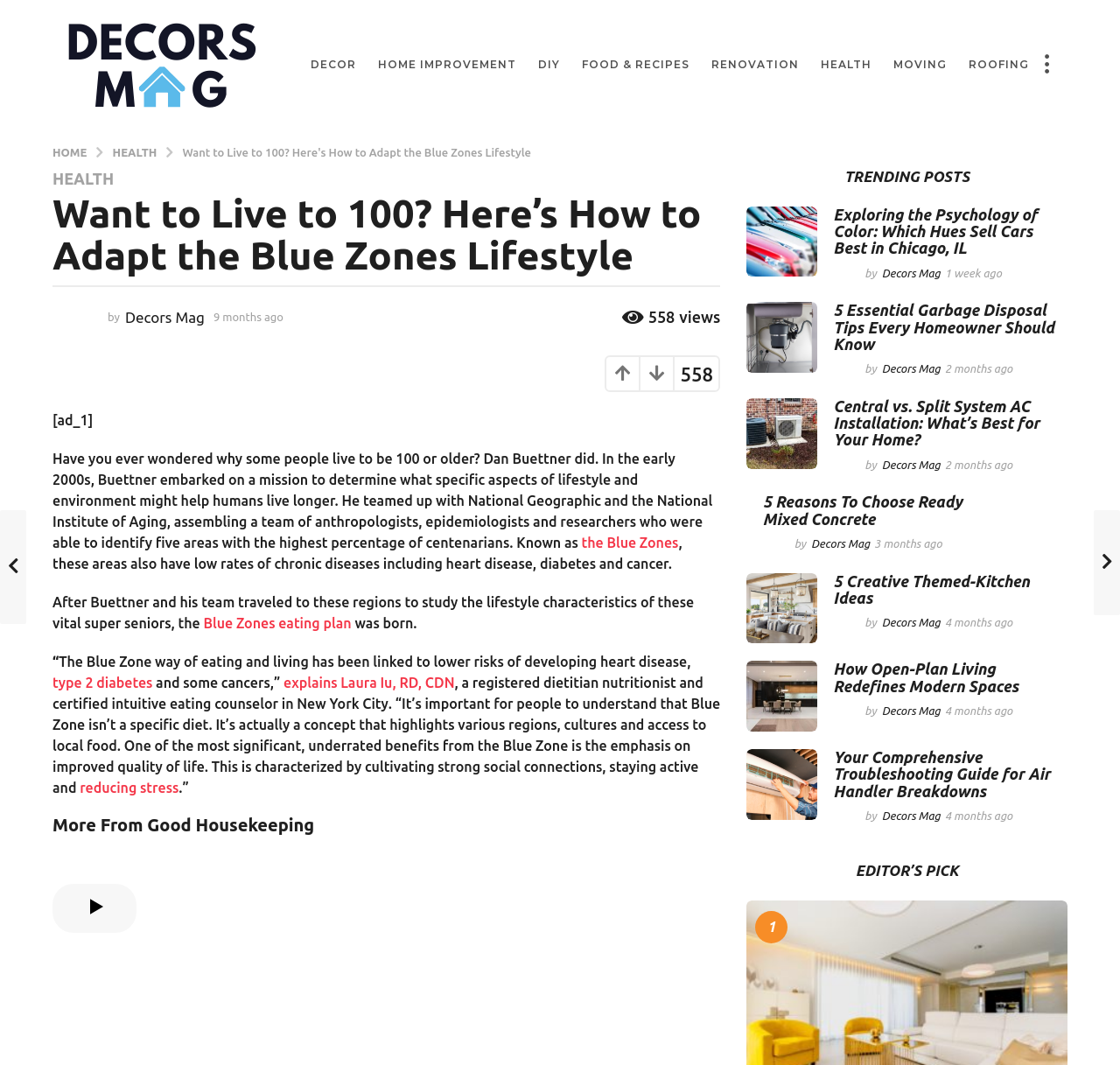Answer this question in one word or a short phrase: How many views does the article have?

558